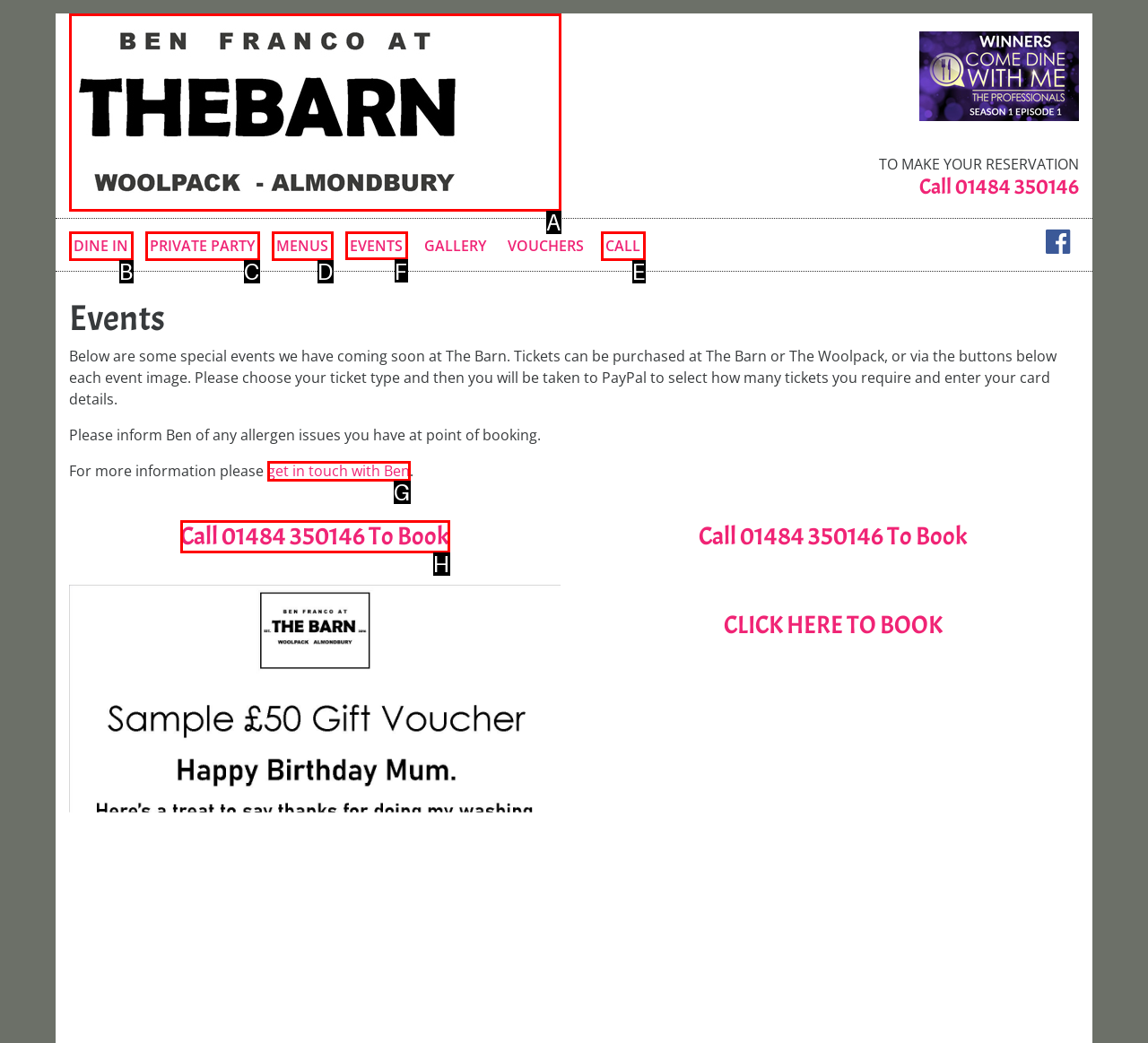Which HTML element should be clicked to perform the following task: Click on the 'EVENTS' link
Reply with the letter of the appropriate option.

F